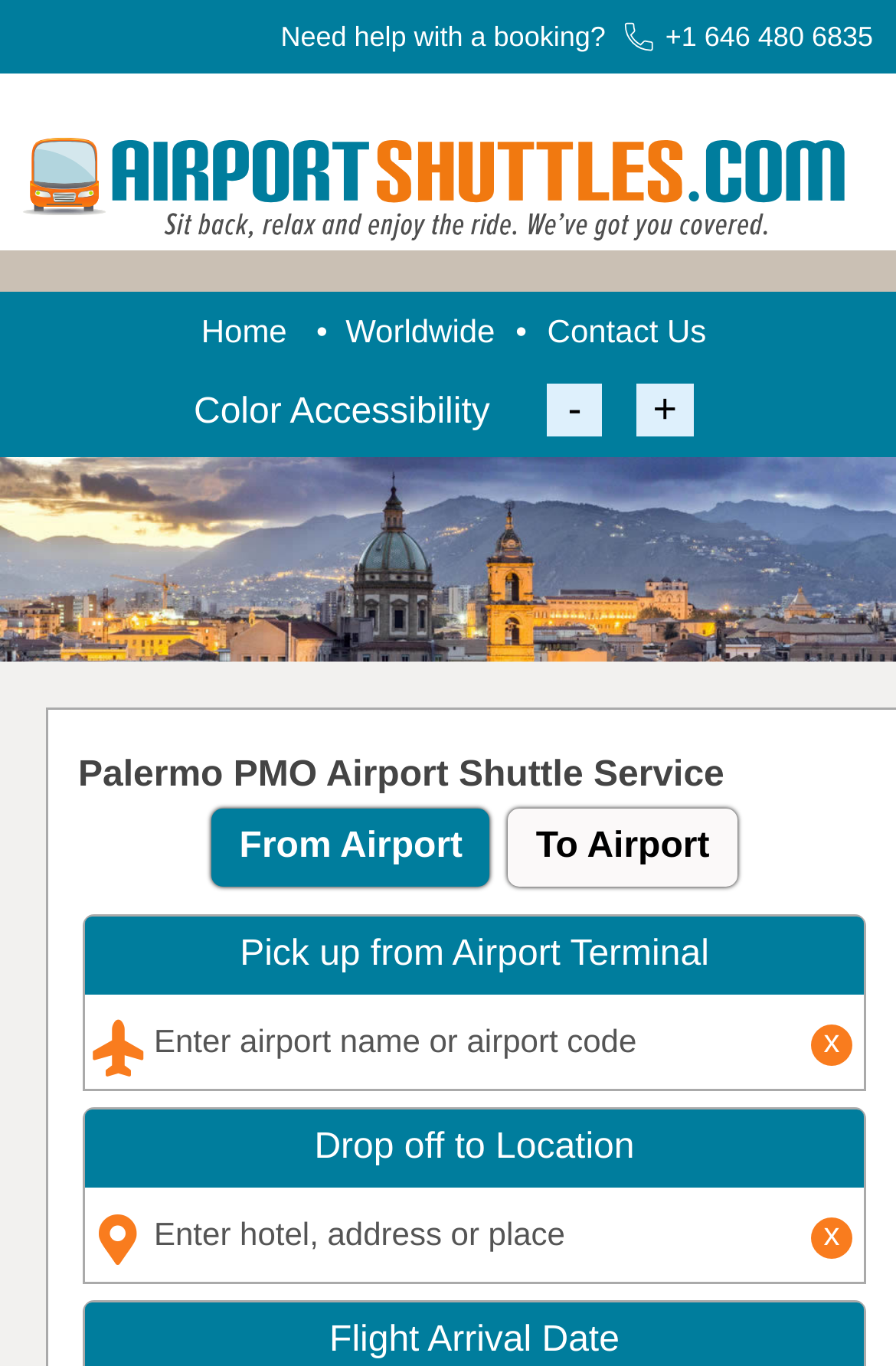Find the bounding box coordinates for the area that should be clicked to accomplish the instruction: "Enter drop off location".

[0.095, 0.869, 0.964, 0.938]